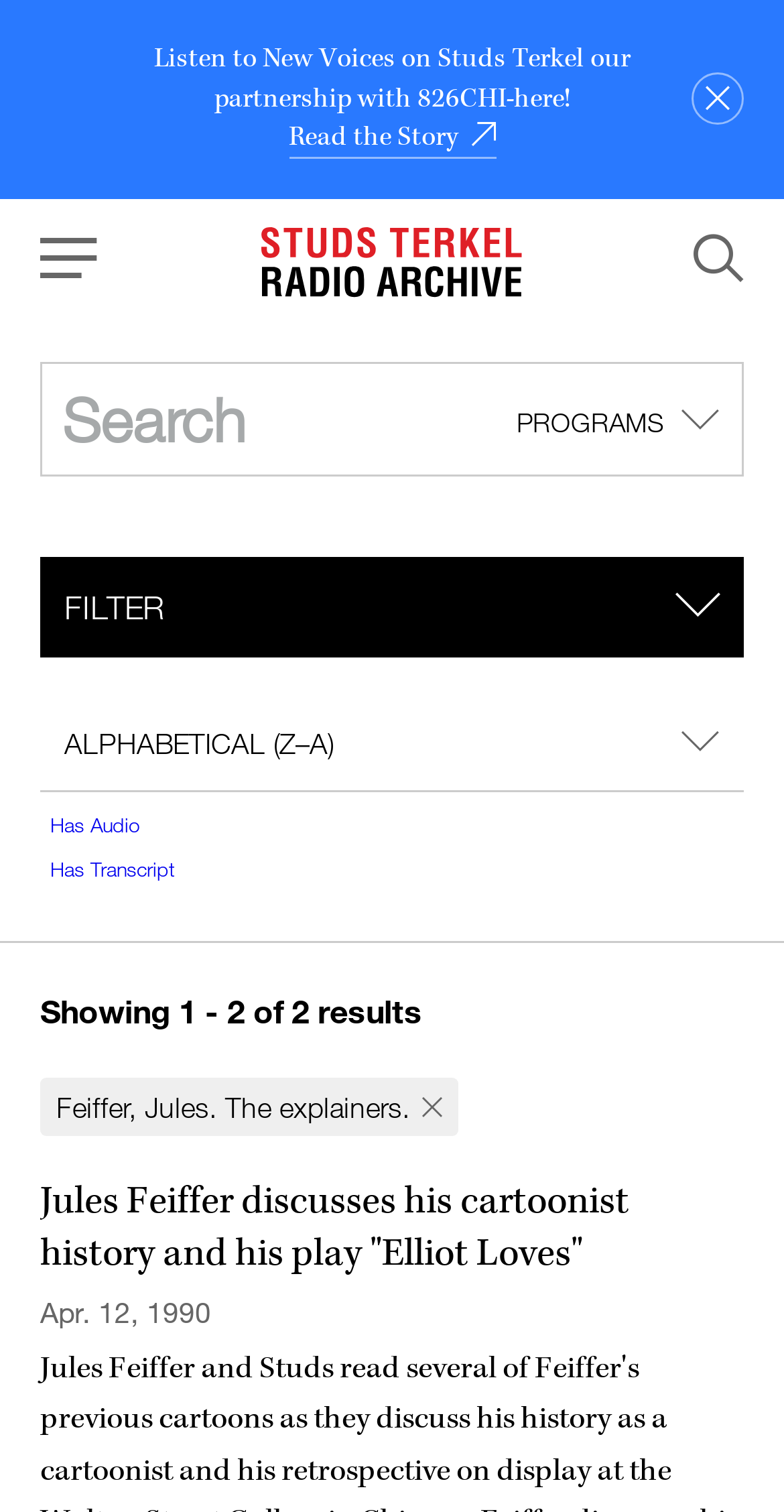Determine the bounding box coordinates for the area that needs to be clicked to fulfill this task: "Search by alphabetical order". The coordinates must be given as four float numbers between 0 and 1, i.e., [left, top, right, bottom].

[0.082, 0.48, 0.426, 0.502]